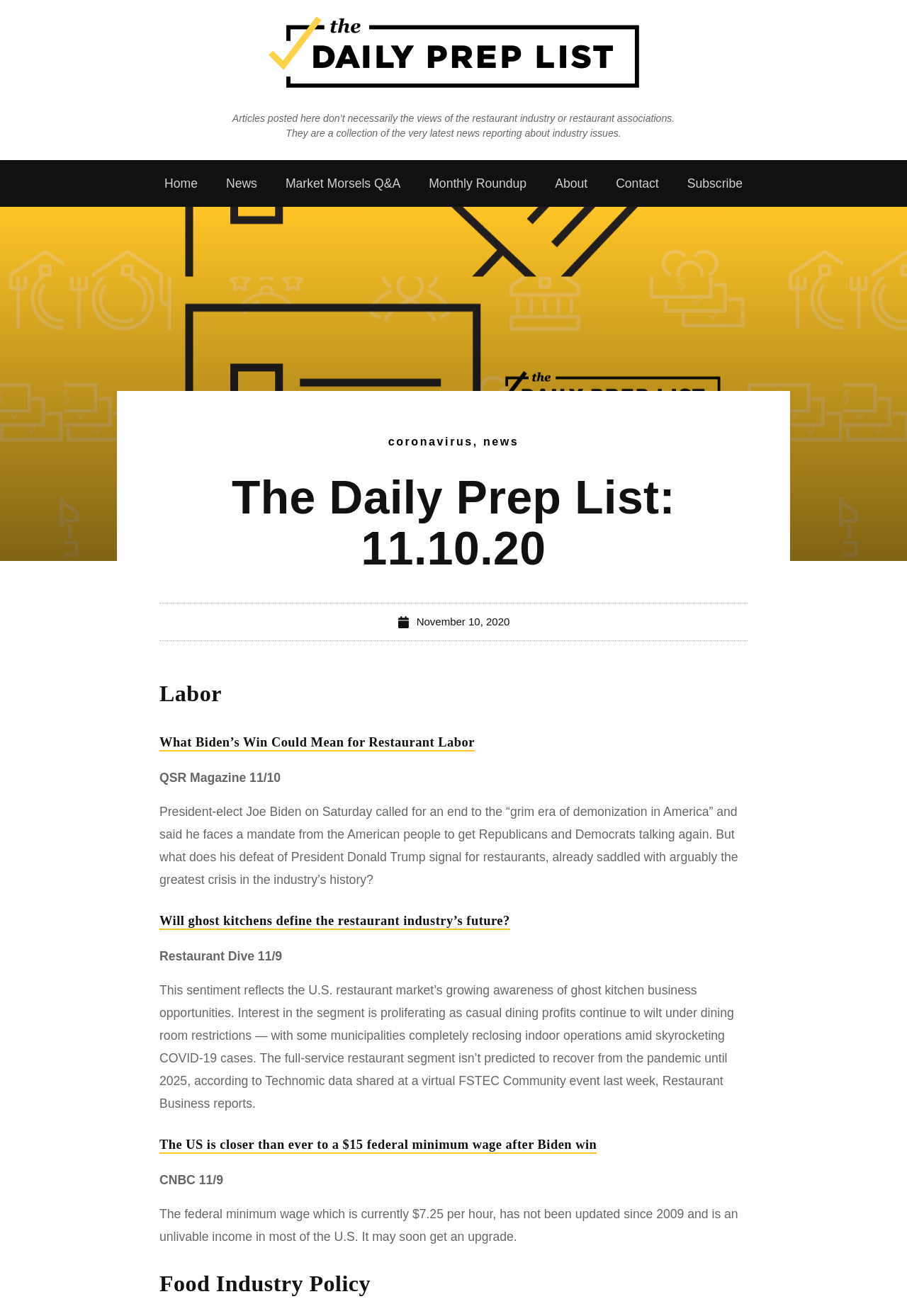Find the bounding box coordinates of the area that needs to be clicked in order to achieve the following instruction: "Click on the 'Subscribe' link". The coordinates should be specified as four float numbers between 0 and 1, i.e., [left, top, right, bottom].

[0.742, 0.127, 0.834, 0.152]